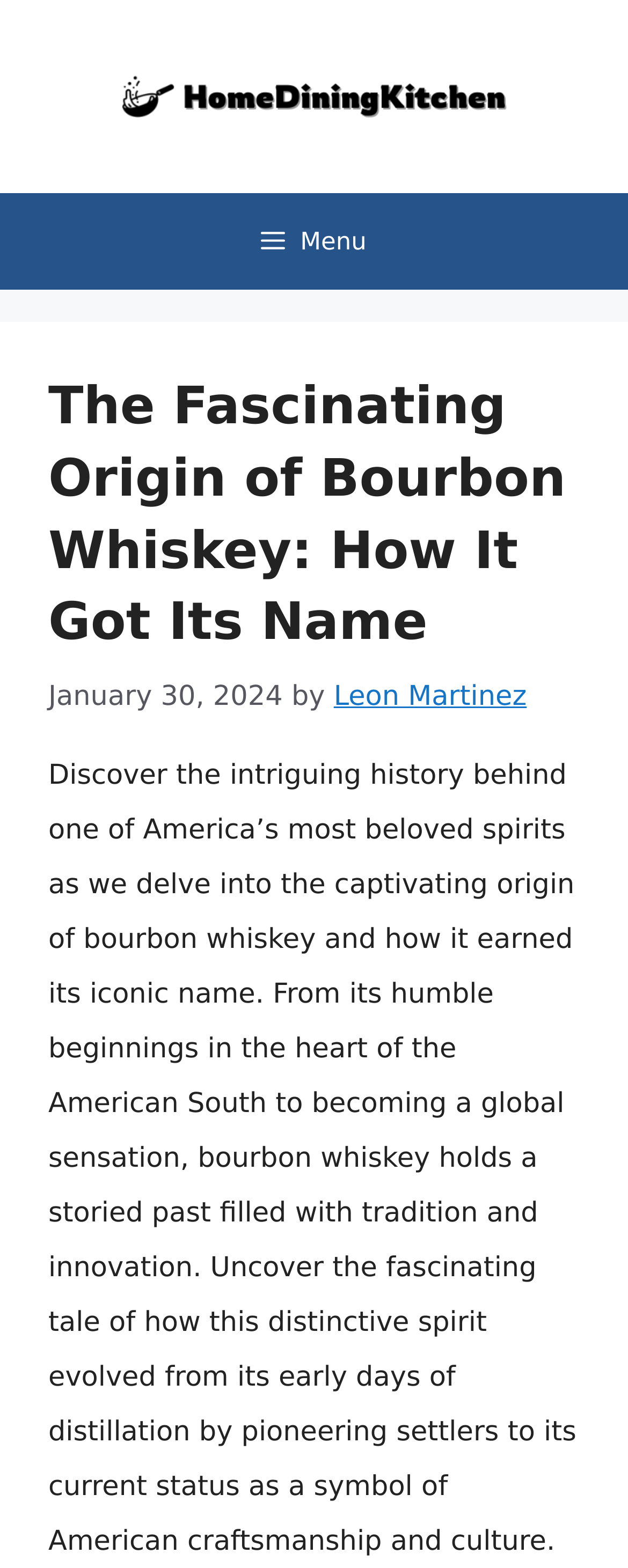Who is the author of the article?
Offer a detailed and full explanation in response to the question.

I identified the author of the article by looking at the link element within the header section, which contains the text 'Leon Martinez'.